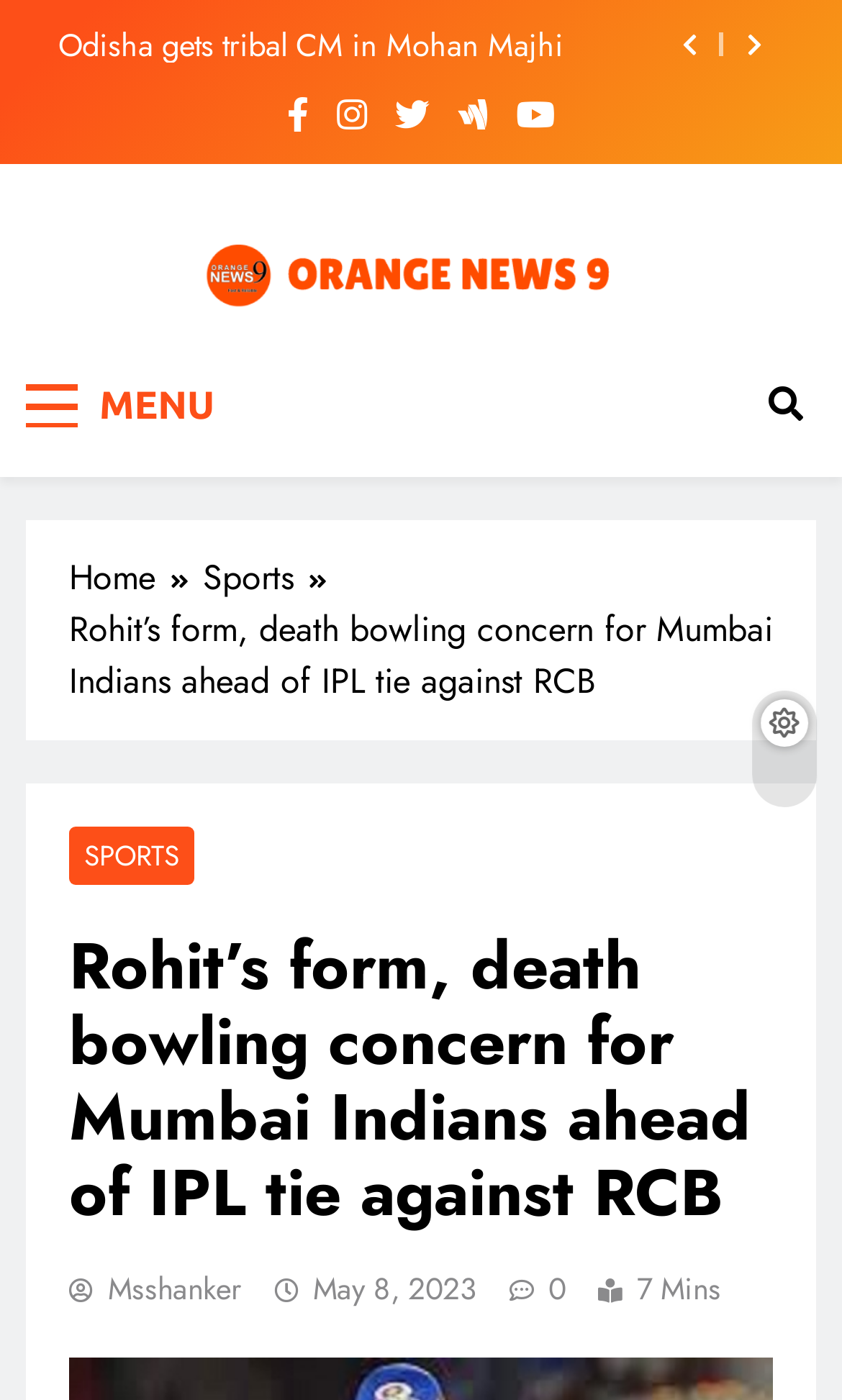Describe every aspect of the webpage comprehensively.

The webpage appears to be a news article page from OrangeNews9. At the top, there is a button with a search icon and another button with a share icon, positioned side by side. Below them, there is a list item with a news headline "YSR Congress demands TRAI probe into alleged illegal blocking of news channels in Andhra Pradesh", which is a link.

To the right of the list item, there are several social media links, including Facebook, Twitter, and LinkedIn, represented by their respective icons. Below these icons, there is a link to the OrangeNews9 website, accompanied by an image of the website's logo. The logo is positioned above a tagline "Frank | Fearless | Forthright".

On the left side of the page, there is a menu button labeled "MENU". Above the menu button, there is a button with a bell icon. On the right side of the page, there is another button with a search icon.

The main content of the page is a news article with the title "Rohit’s form, death bowling concern for Mumbai Indians ahead of IPL tie against RCB". The title is a link and is positioned above a breadcrumb navigation menu, which shows the path "Home > Sports". Below the title, there is a static text with the same title, followed by a link to the "SPORTS" section.

The article content is not explicitly mentioned in the accessibility tree, but it is likely to be present below the title and breadcrumb navigation menu. At the bottom of the page, there are links to the author "Msshanker", the publication date "May 8, 2023", and a timestamp "7 Mins".